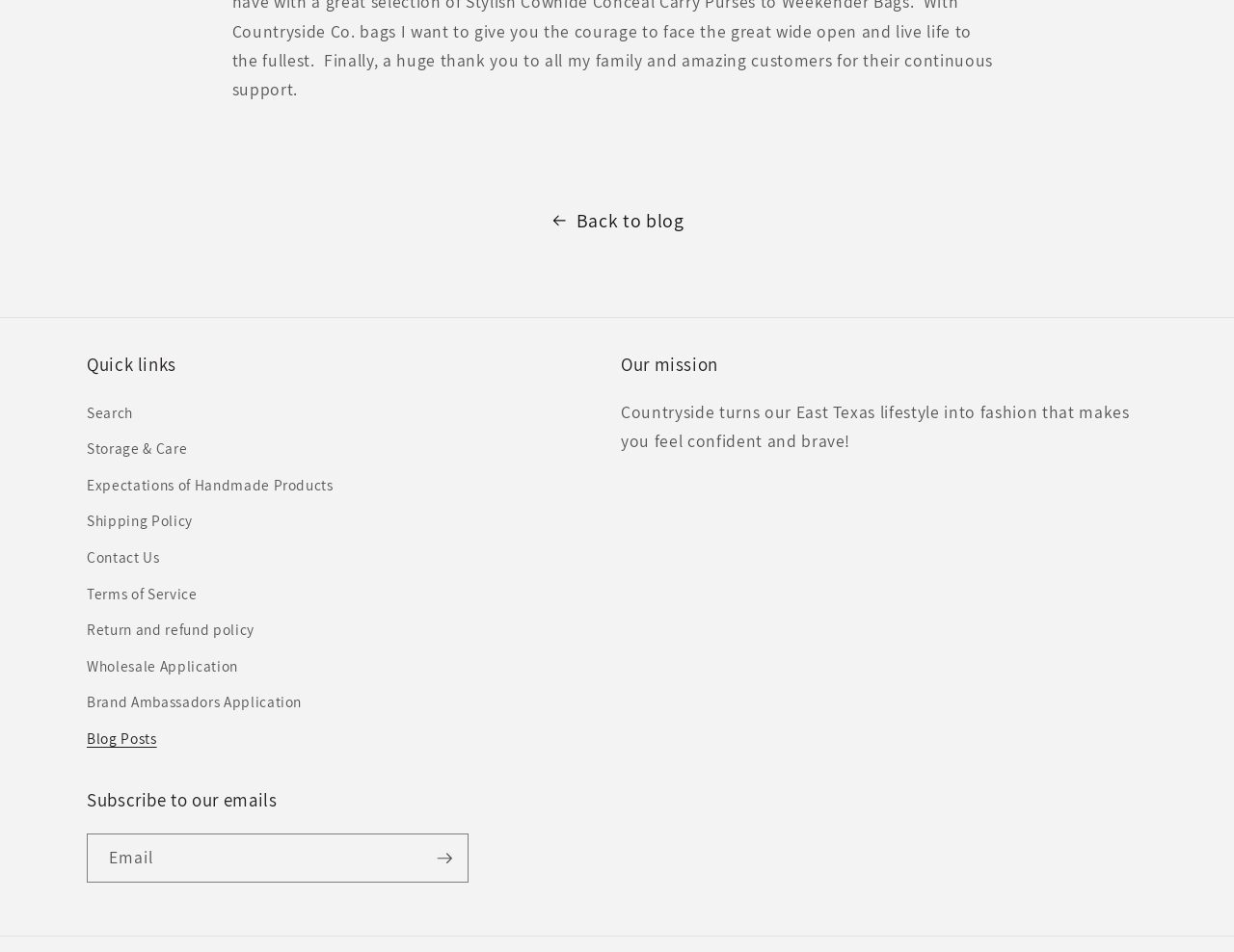Determine the coordinates of the bounding box for the clickable area needed to execute this instruction: "Click the 'Report' link".

None